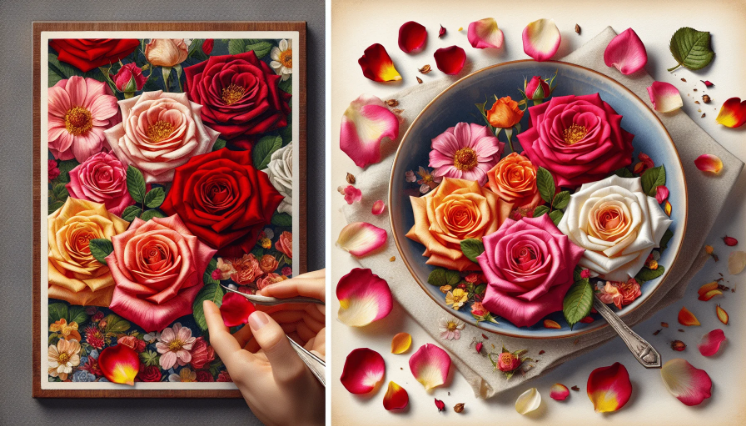What is the article title hinted at in the image?
Using the image, elaborate on the answer with as much detail as possible.

The composition not only highlights the beauty of roses but also suggests their potential uses in culinary presentations, hinting at the article titled 'Are Roses Edible?' which explores their gastronomical appeal.